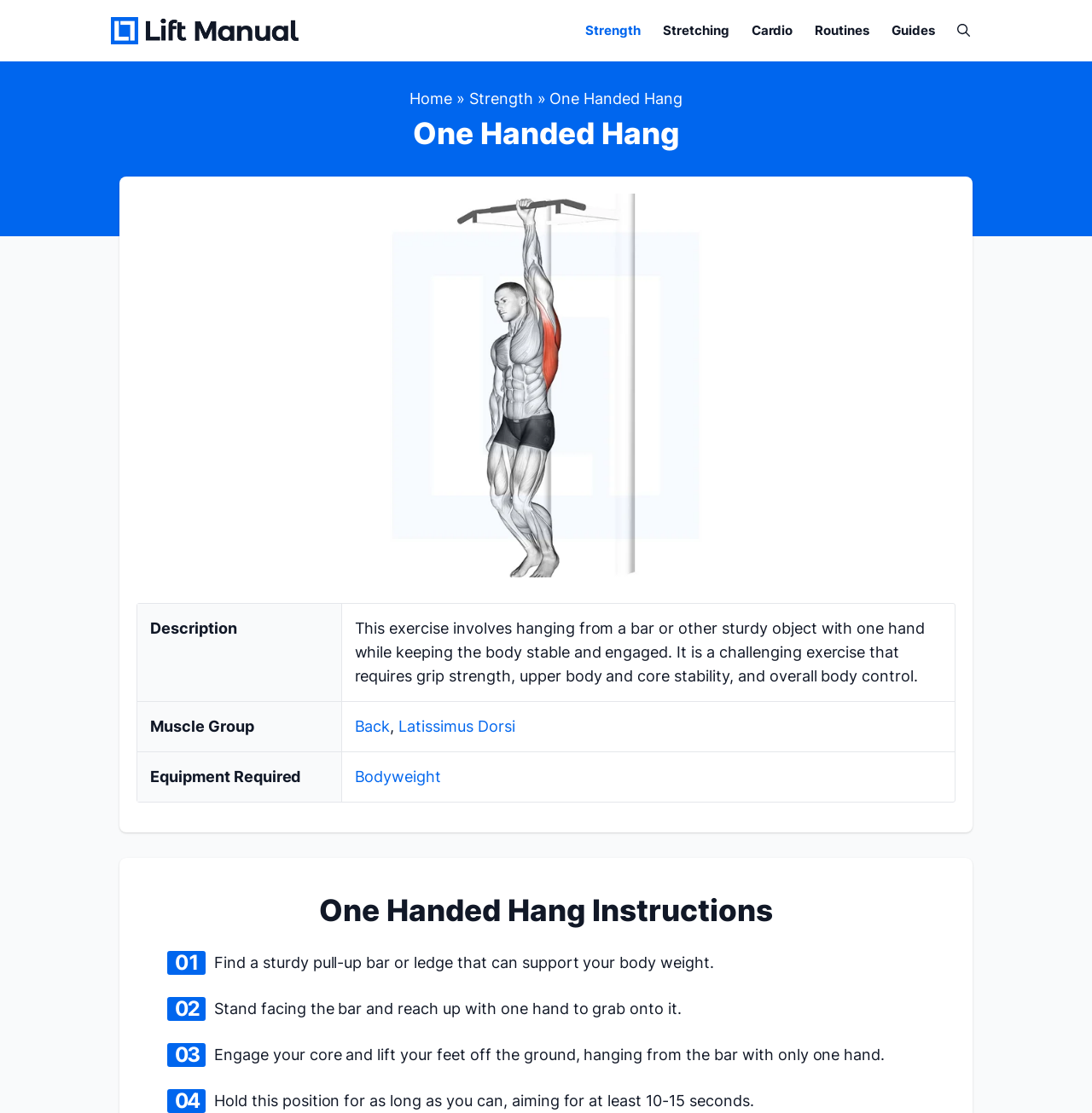What is the primary muscle group worked in the one handed hang exercise? Examine the screenshot and reply using just one word or a brief phrase.

Back